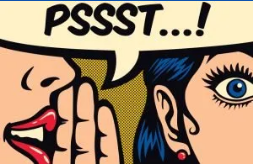What is the dominant color of the background?
Please respond to the question thoroughly and include all relevant details.

The background of the image is filled with a bright yellow color, which contrasts with the characters and draws attention to the act of whispering, creating an intimate and secretive atmosphere.